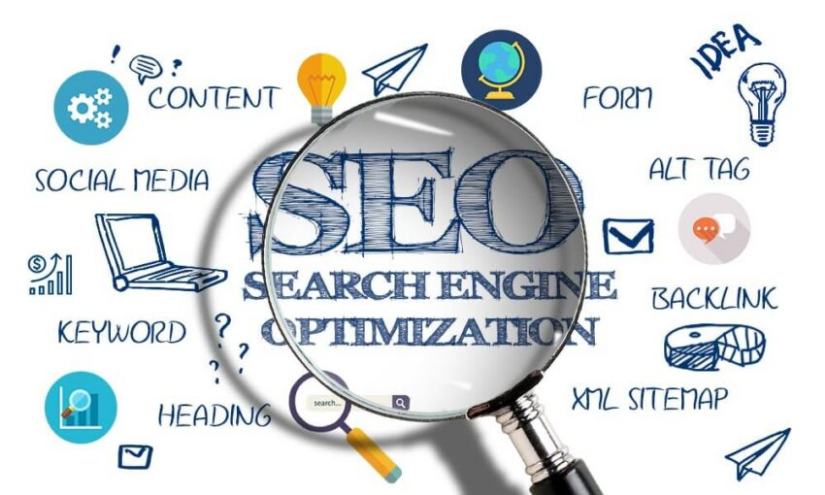Describe the scene in the image with detailed observations.

The image prominently features the term "SEO" (Search Engine Optimization) at its center, surrounded by visual representations and keywords relevant to digital marketing strategies. Icons related to components of effective SEO, such as "content," "social media," "keyword," "heading," and "XML sitemap," are artistically arranged around the central text. A magnifying glass emphasizes the importance of focusing on these elements for enhancing online visibility. This graphic serves as a visual guide, illustrating the critical aspects that addiction treatment centers need to consider in their marketing strategies, especially in the context of increasing competition in the sector. The image encapsulates the essence of modern marketing techniques essential for reaching potential clients effectively.